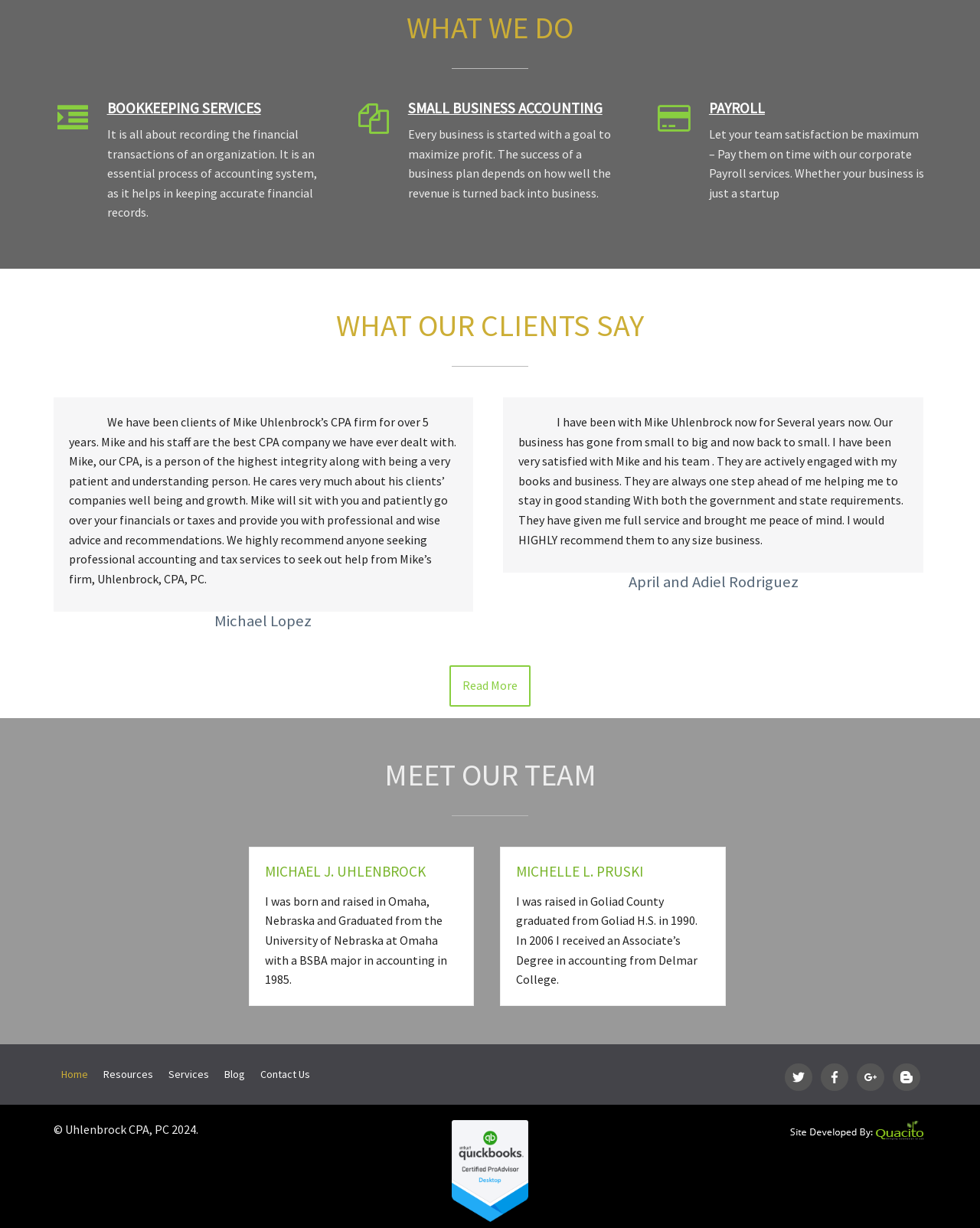Please reply to the following question using a single word or phrase: 
What is the copyright year of Uhlenbrock CPA, PC's website?

2024